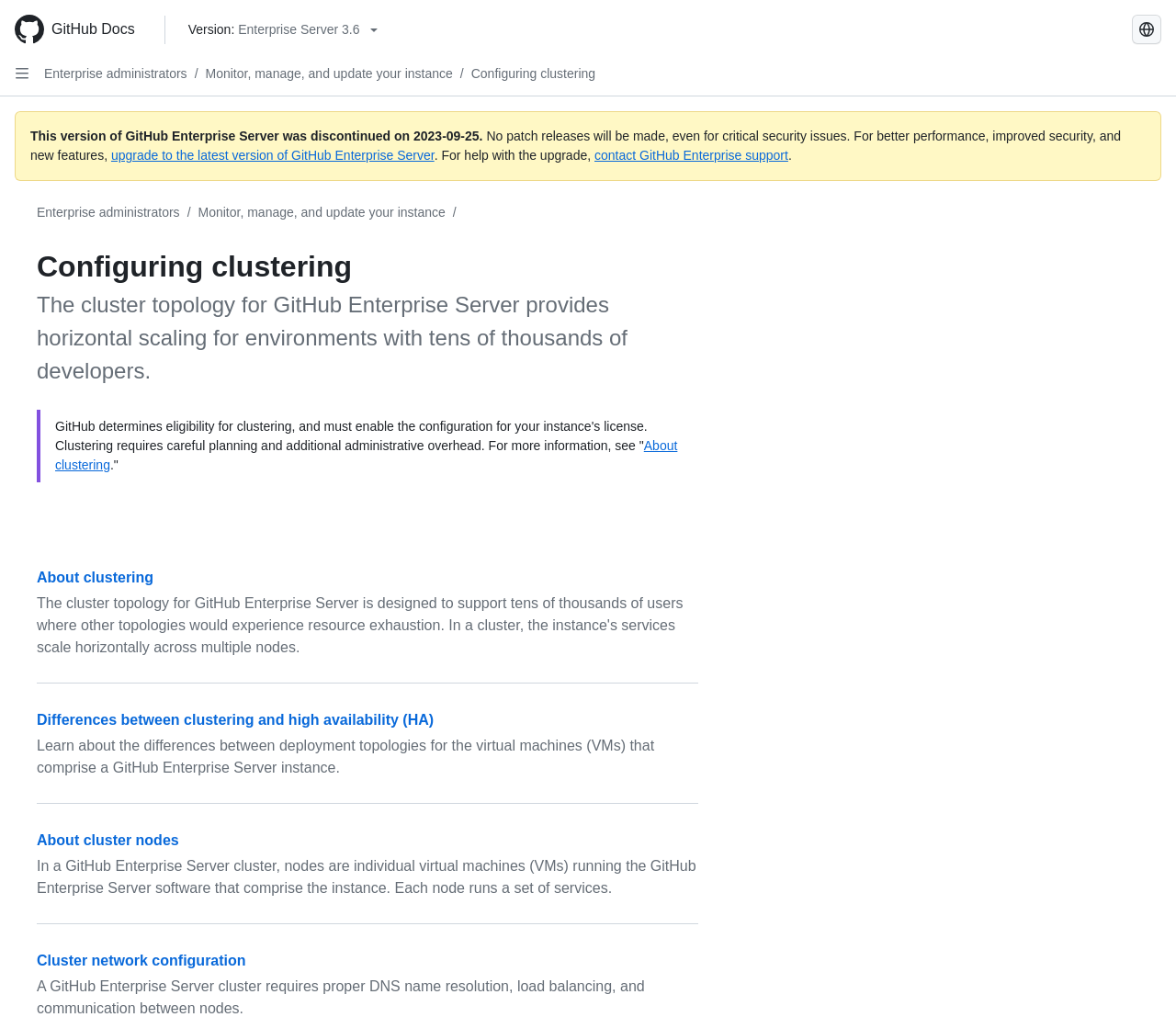Locate the bounding box coordinates of the UI element described by: "Youtube". The bounding box coordinates should consist of four float numbers between 0 and 1, i.e., [left, top, right, bottom].

None